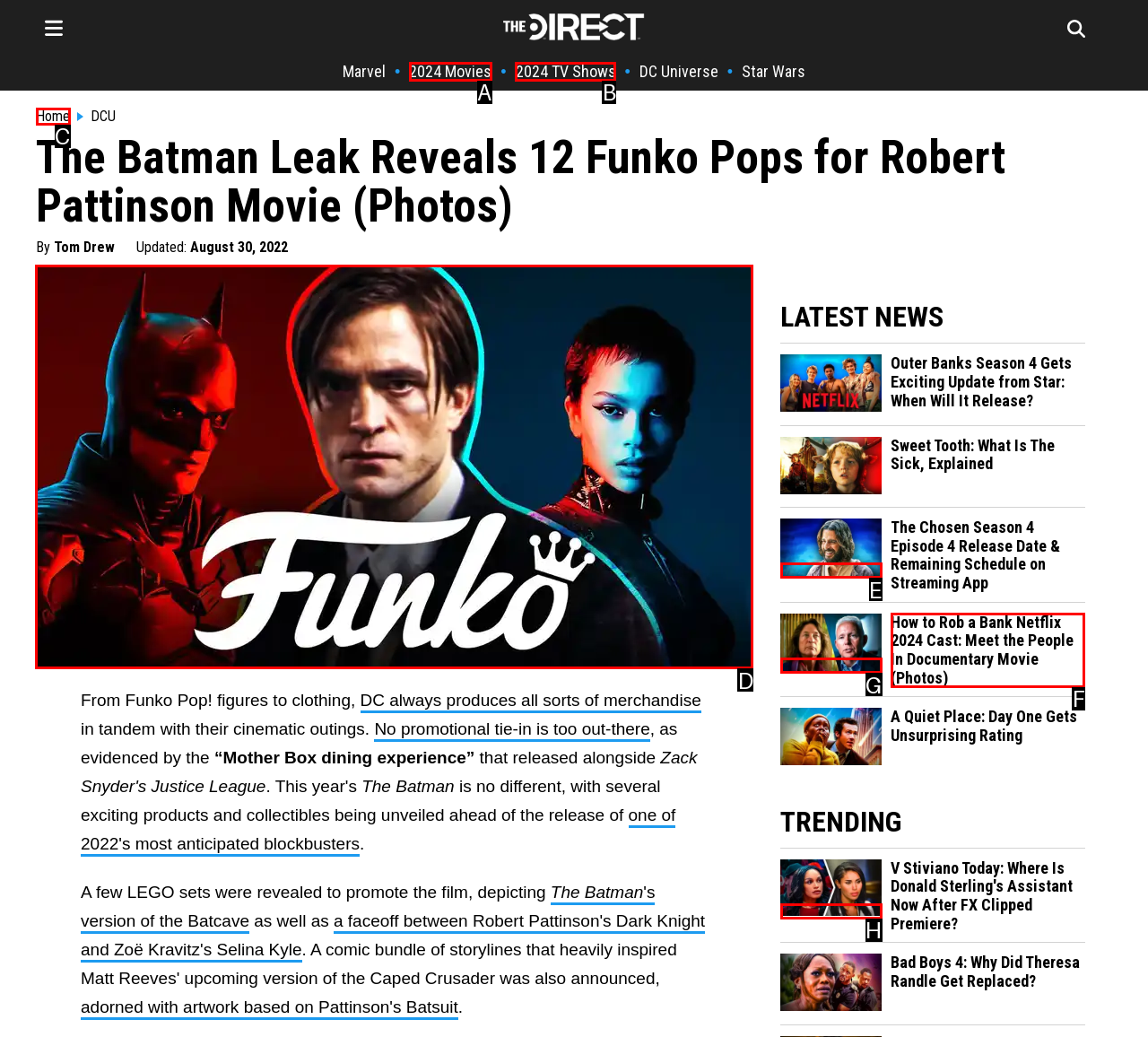What option should you select to complete this task: View the image of Funko Pop, The Batman? Indicate your answer by providing the letter only.

D